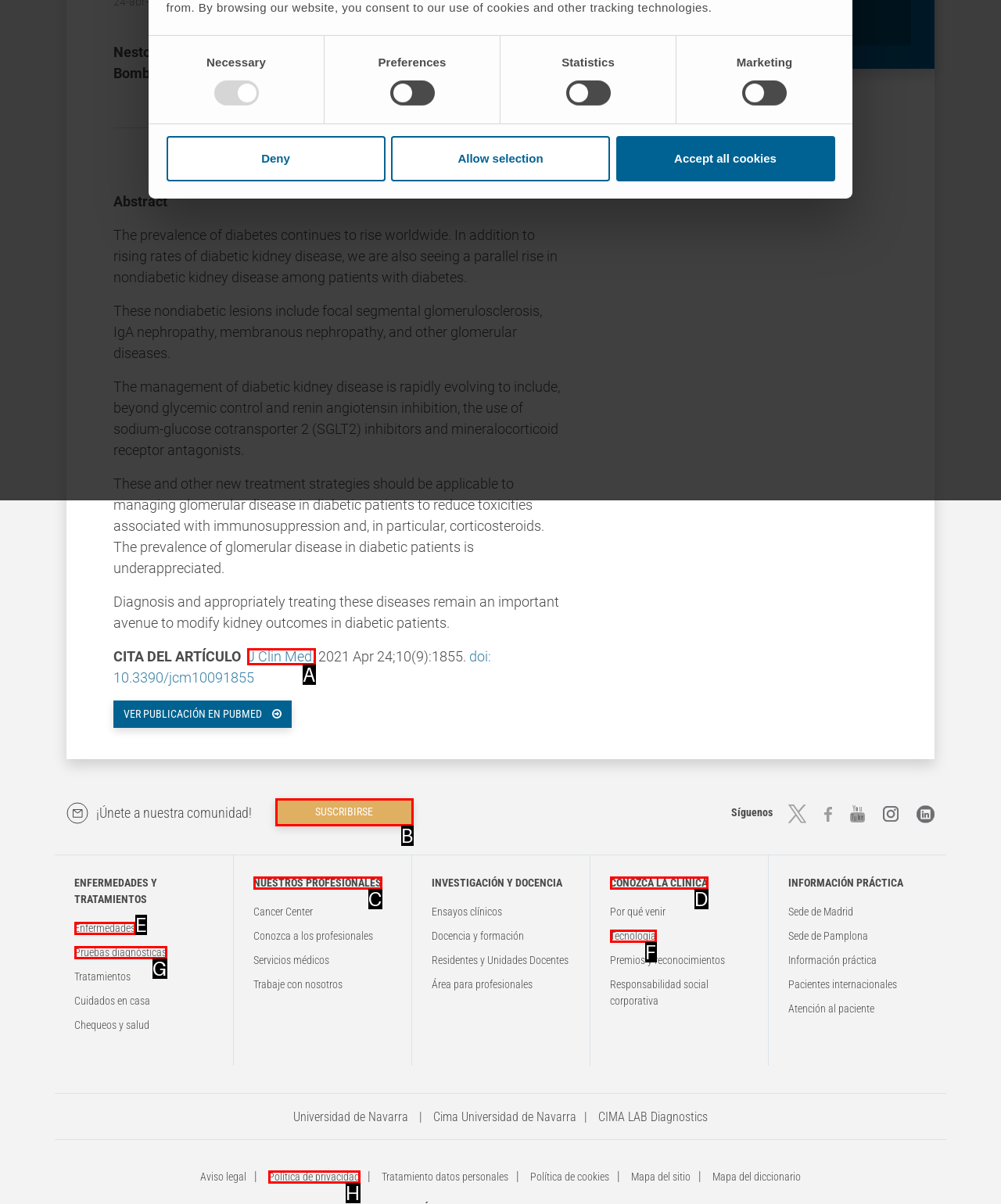Select the HTML element that matches the description: Enfermedades
Respond with the letter of the correct choice from the given options directly.

E